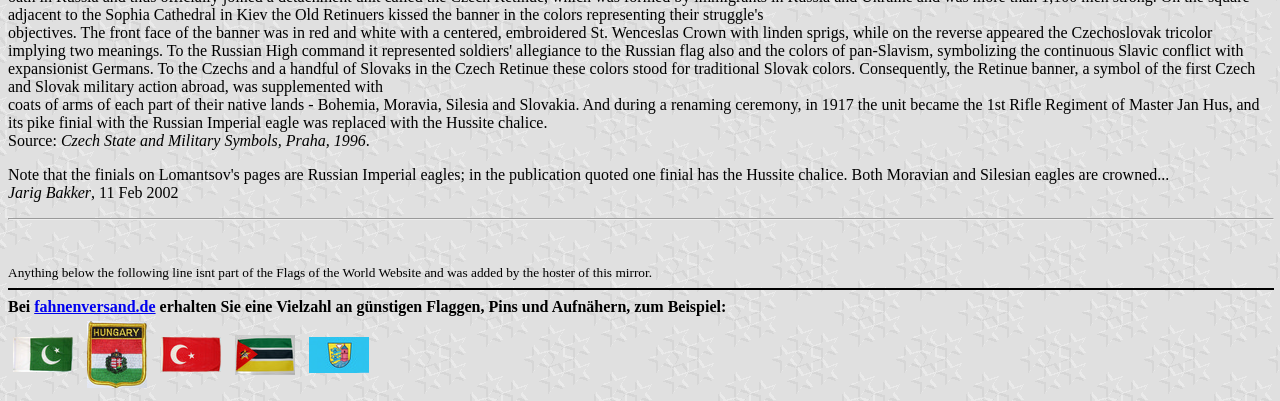Can you give a detailed response to the following question using the information from the image? What is the size of the Fahne Pakistan flag?

The answer can be found in the link element, which mentions 'Fahne Pakistan (150 x 90 cm) Flagge Flaggen Fahne Fahnen kaufen bestellen Shop'.